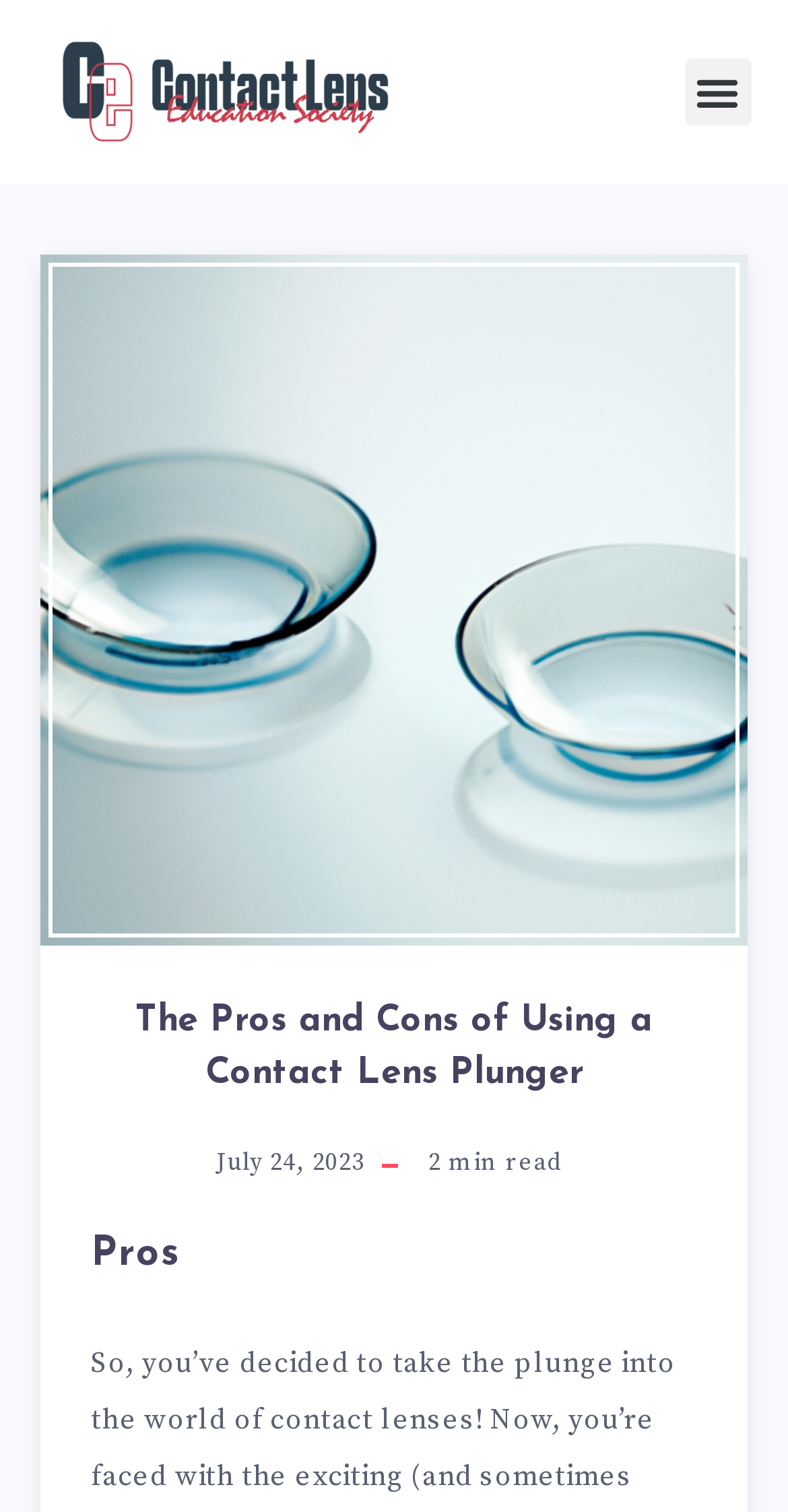What is the date of the article?
Please provide a detailed answer to the question.

I found the date of the article by looking at the time element, which is located below the main heading and above the 'min read' text. The date is explicitly stated as 'July 24, 2023'.